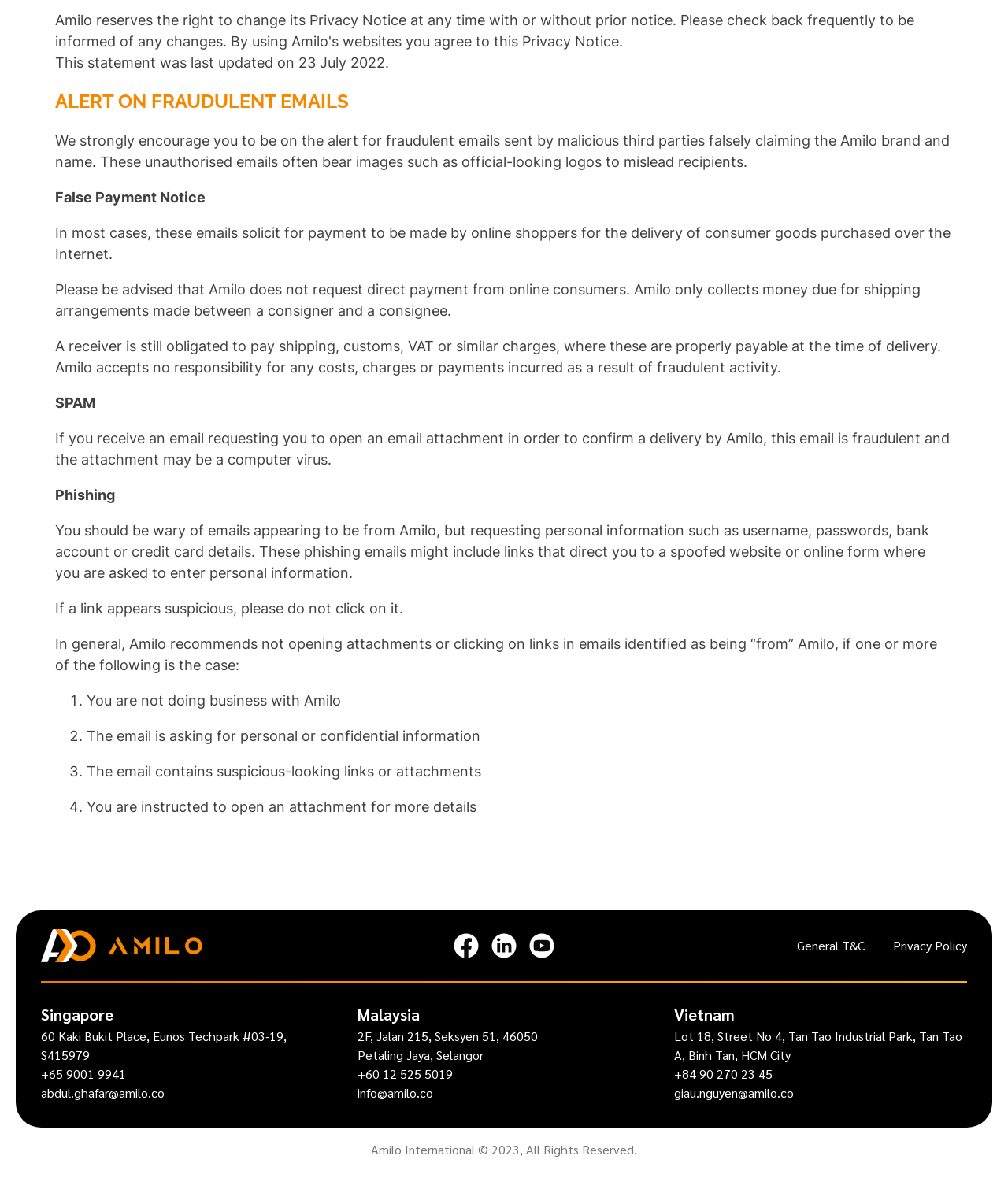Determine the bounding box coordinates of the target area to click to execute the following instruction: "Click on the link to view Privacy Policy."

[0.886, 0.795, 0.959, 0.811]